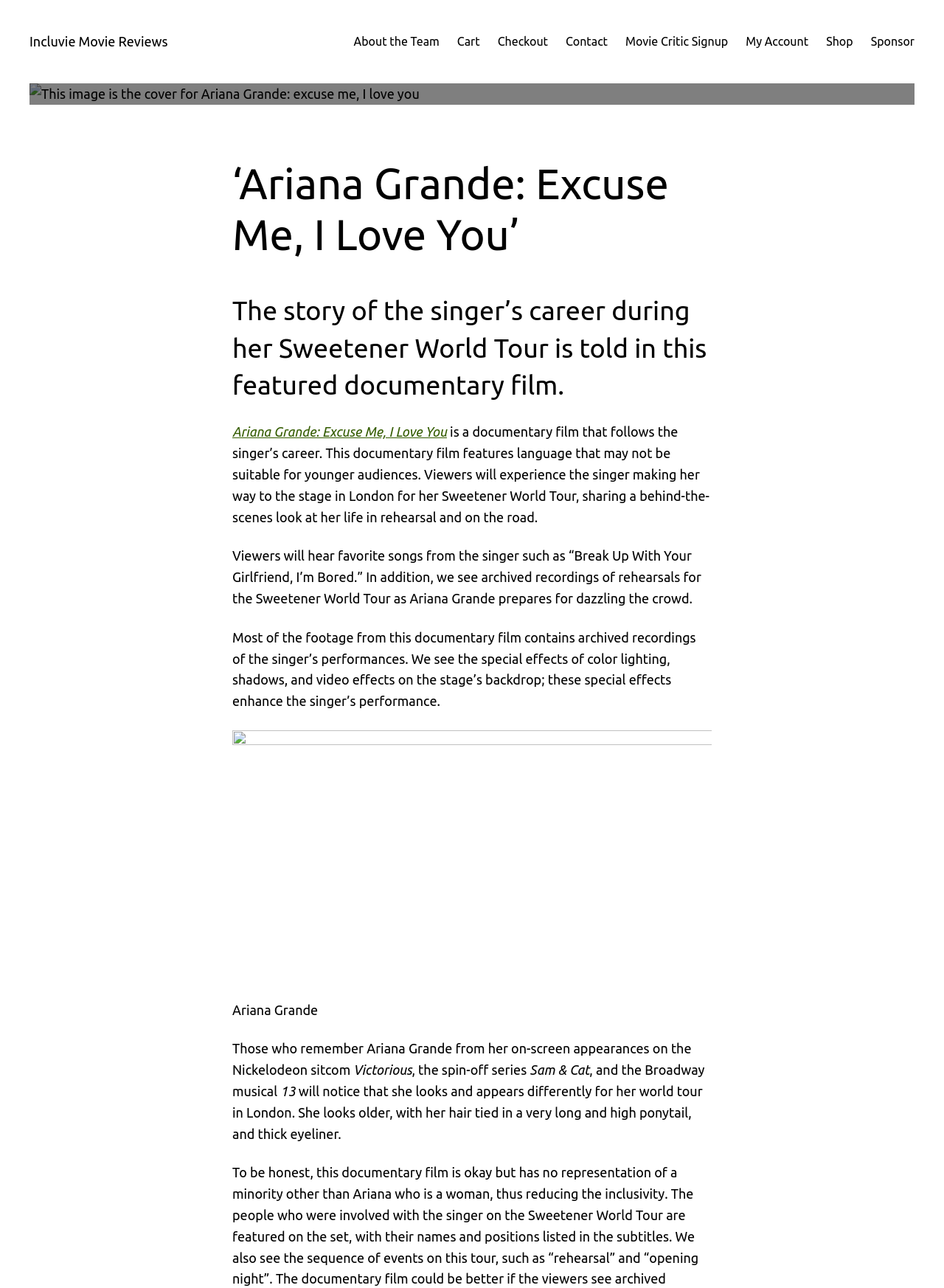From the details in the image, provide a thorough response to the question: What is the name of the Nickelodeon sitcom mentioned in the webpage?

I found the name of the Nickelodeon sitcom by reading the text in the static text element which mentions Ariana Grande's on-screen appearances on the Nickelodeon sitcom Victorious.